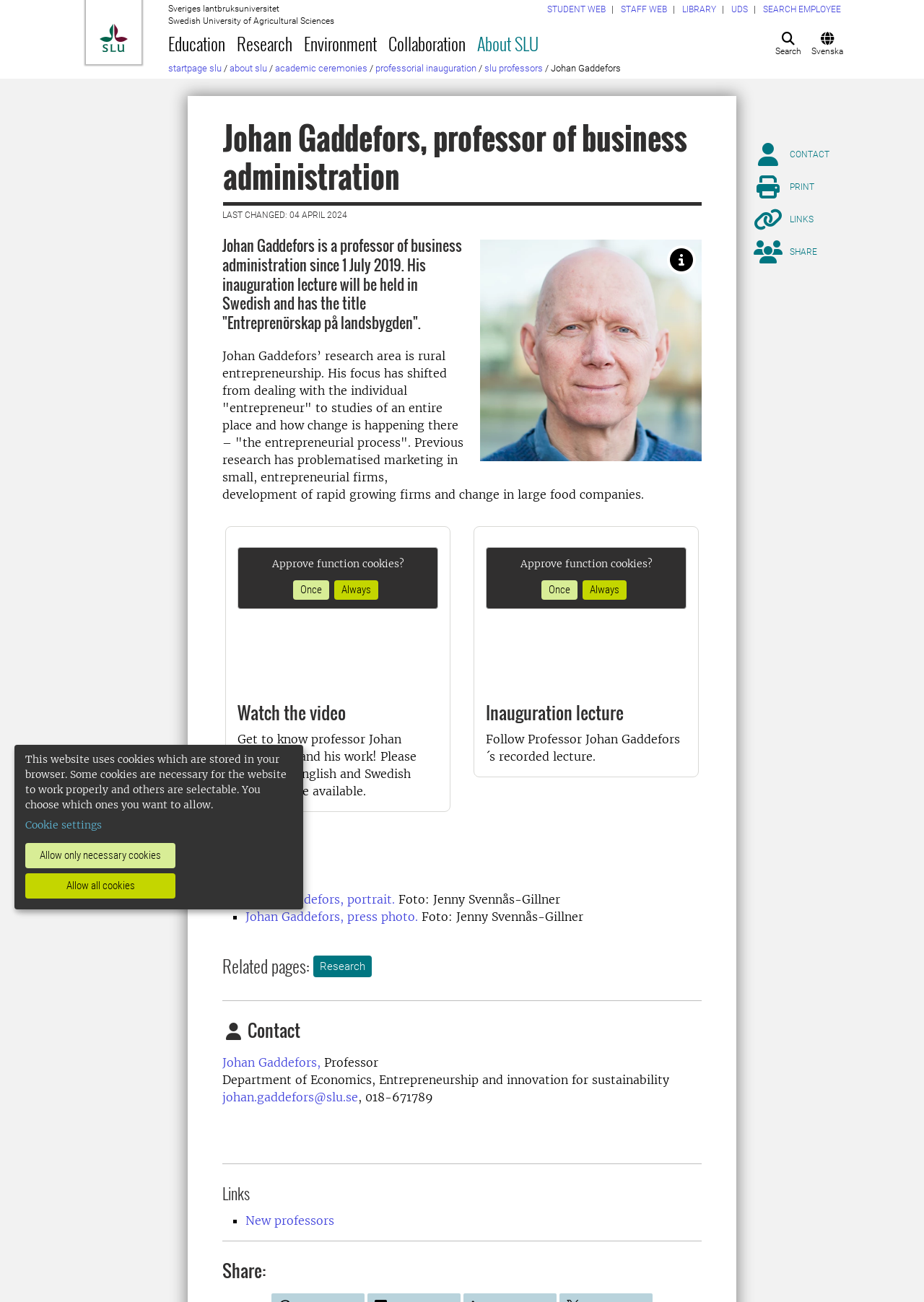What is Johan Gaddefors' research area?
Using the visual information, respond with a single word or phrase.

Rural entrepreneurship